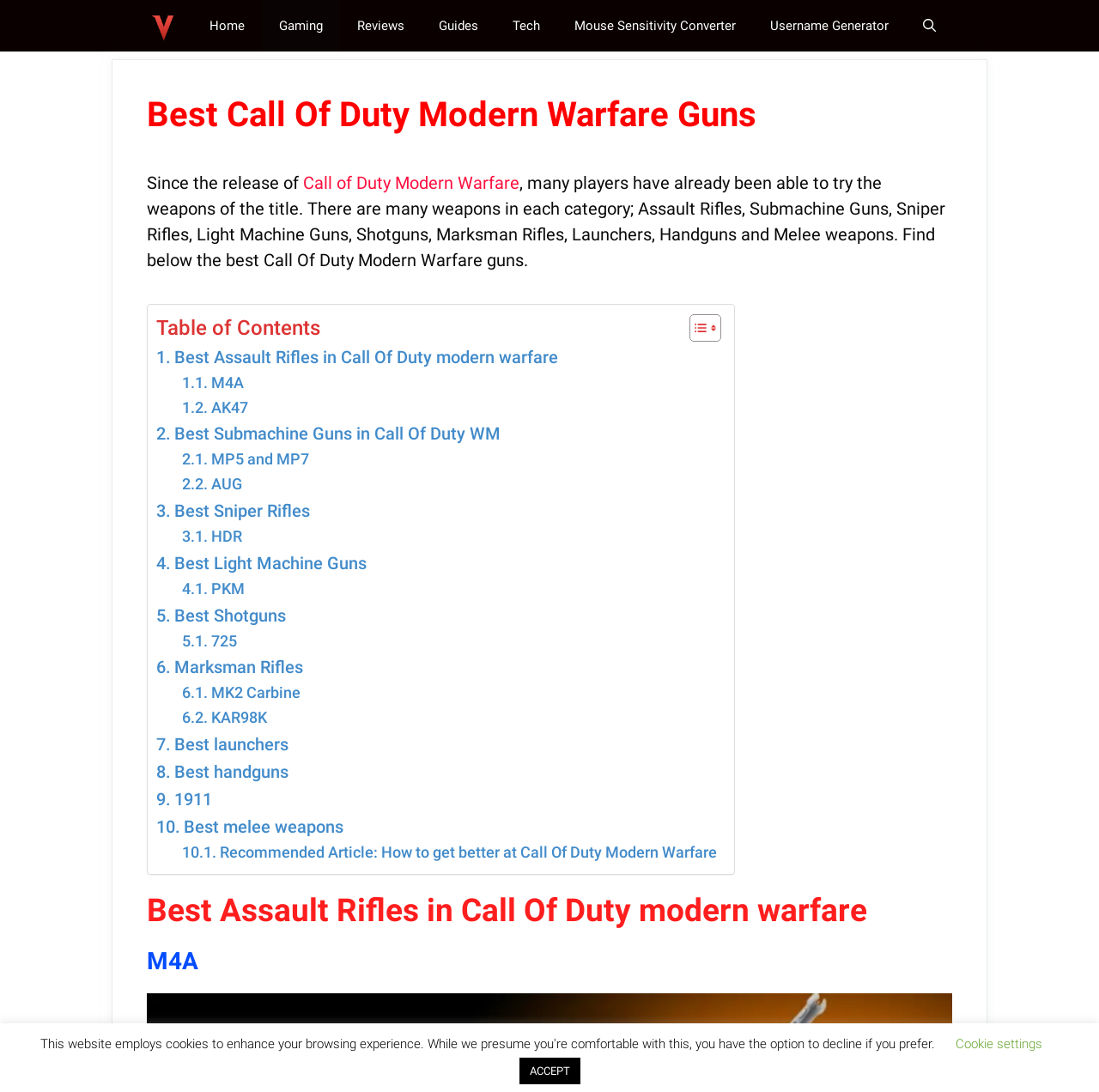What is the main title displayed on this webpage?

Best Call Of Duty Modern Warfare Guns